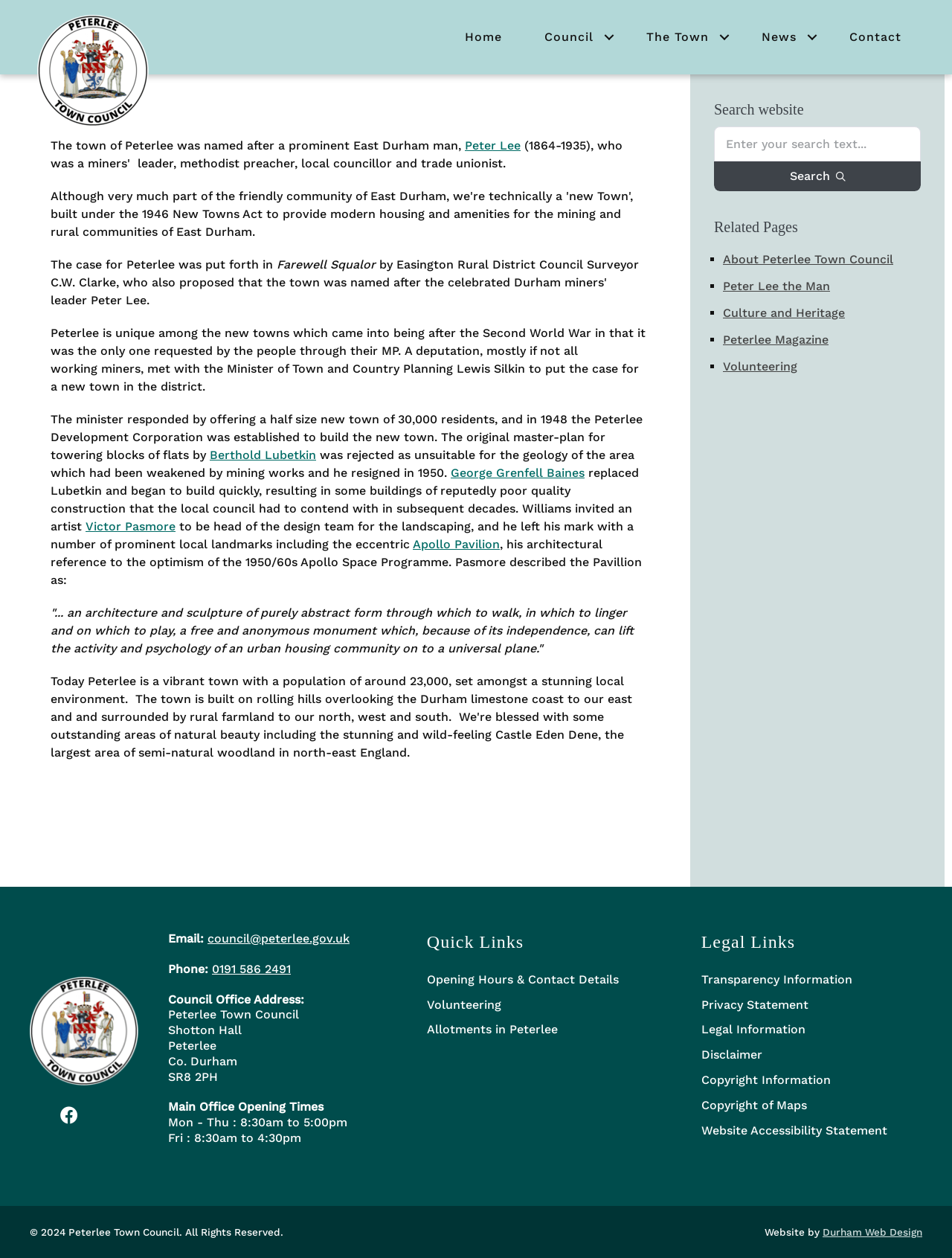Who designed the Apollo Pavilion?
Please craft a detailed and exhaustive response to the question.

The answer can be found in the main content section of the webpage, where it is mentioned that 'Victor Pasmore... left his mark with a number of prominent local landmarks including the eccentric Apollo Pavilion'.